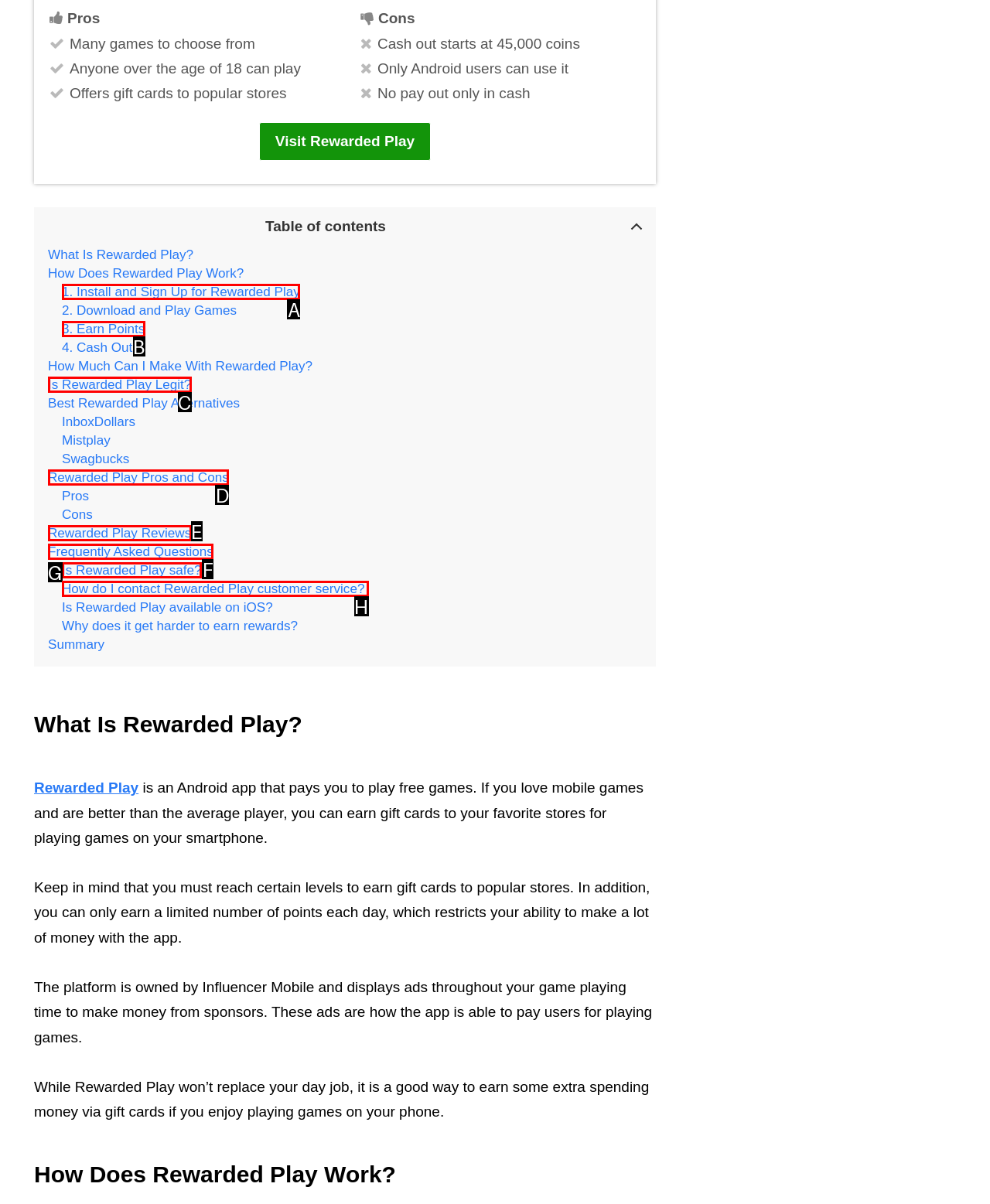Select the letter that aligns with the description: Is Rewarded Play Legit?. Answer with the letter of the selected option directly.

C